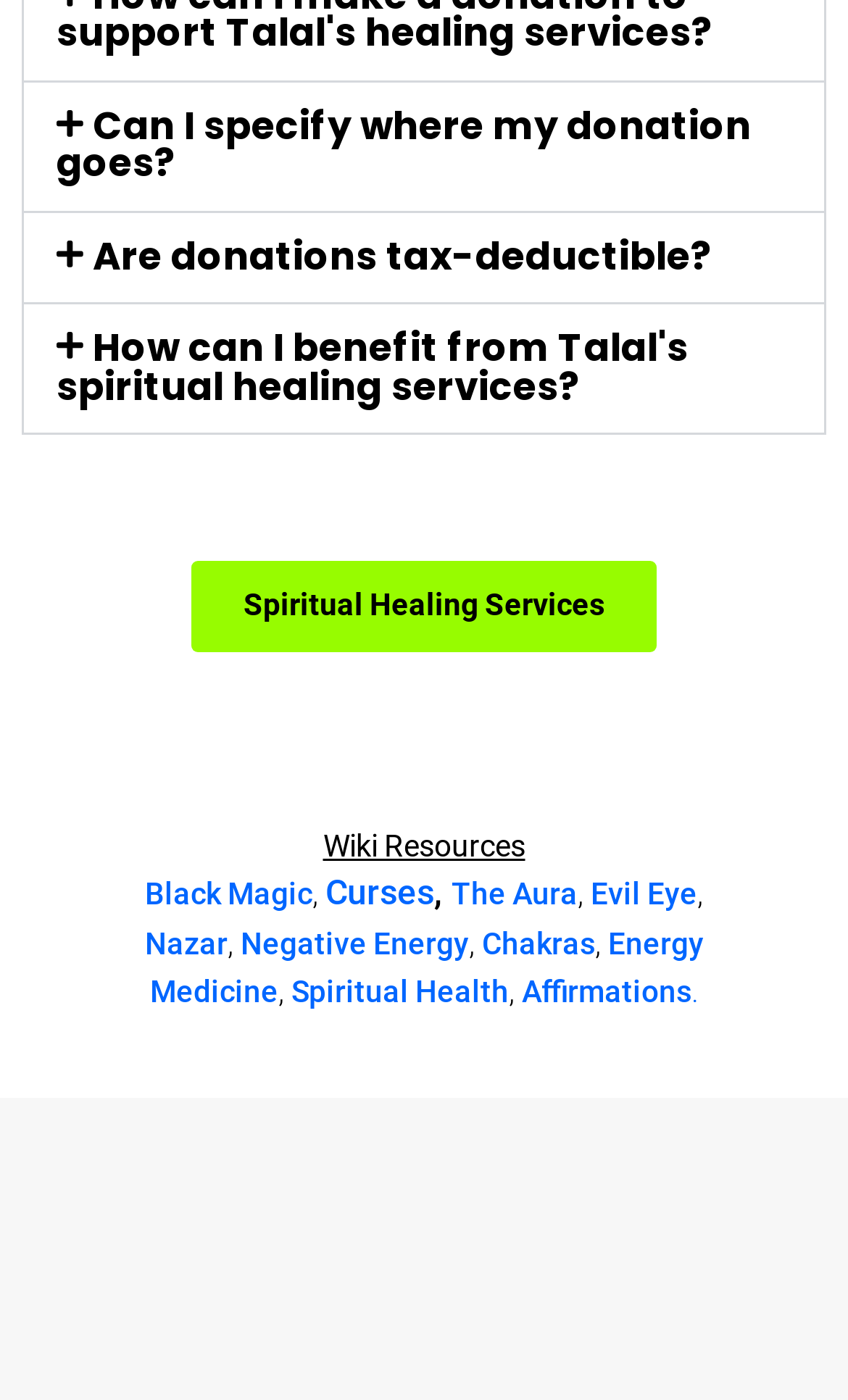Given the following UI element description: "Chakras", find the bounding box coordinates in the webpage screenshot.

[0.568, 0.661, 0.701, 0.686]